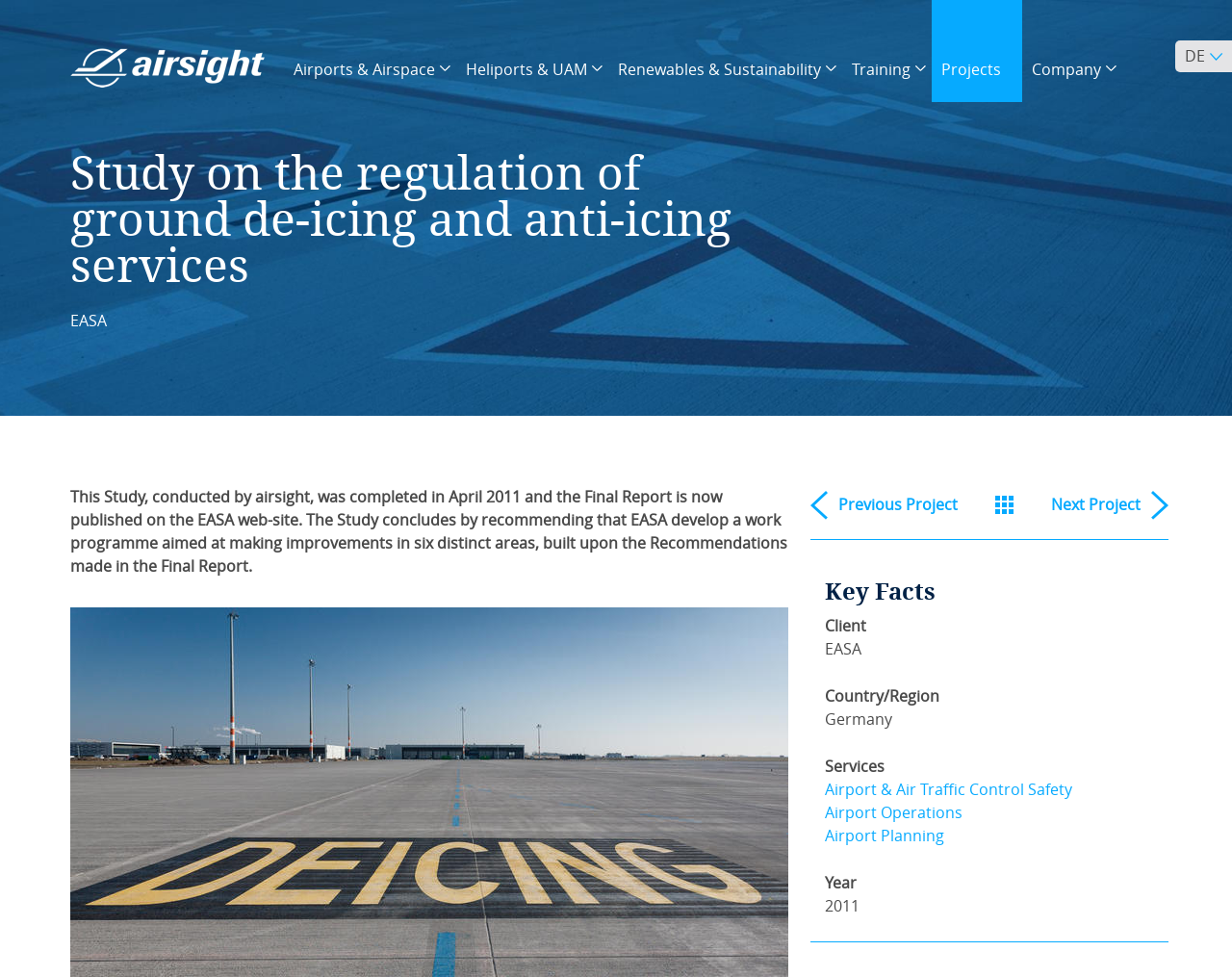Utilize the details in the image to thoroughly answer the following question: What are the services provided in this project?

I found the answer by looking at the 'Key Facts' section, where it lists 'Services' as links to 'Airport & Air Traffic Control Safety', 'Airport Operations', and 'Airport Planning'.